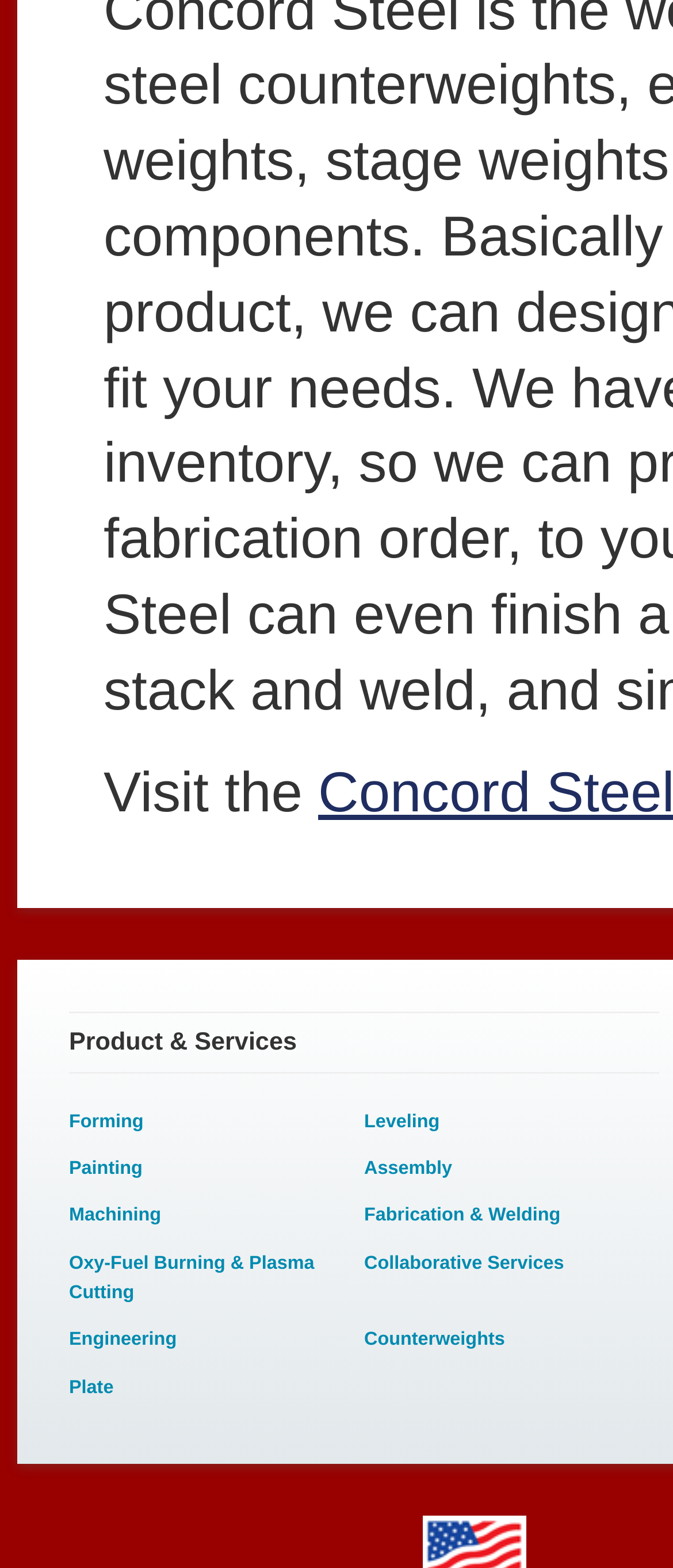Using the element description provided, determine the bounding box coordinates in the format (top-left x, top-left y, bottom-right x, bottom-right y). Ensure that all values are floating point numbers between 0 and 1. Element description: Collaborative Services

[0.541, 0.799, 0.838, 0.812]